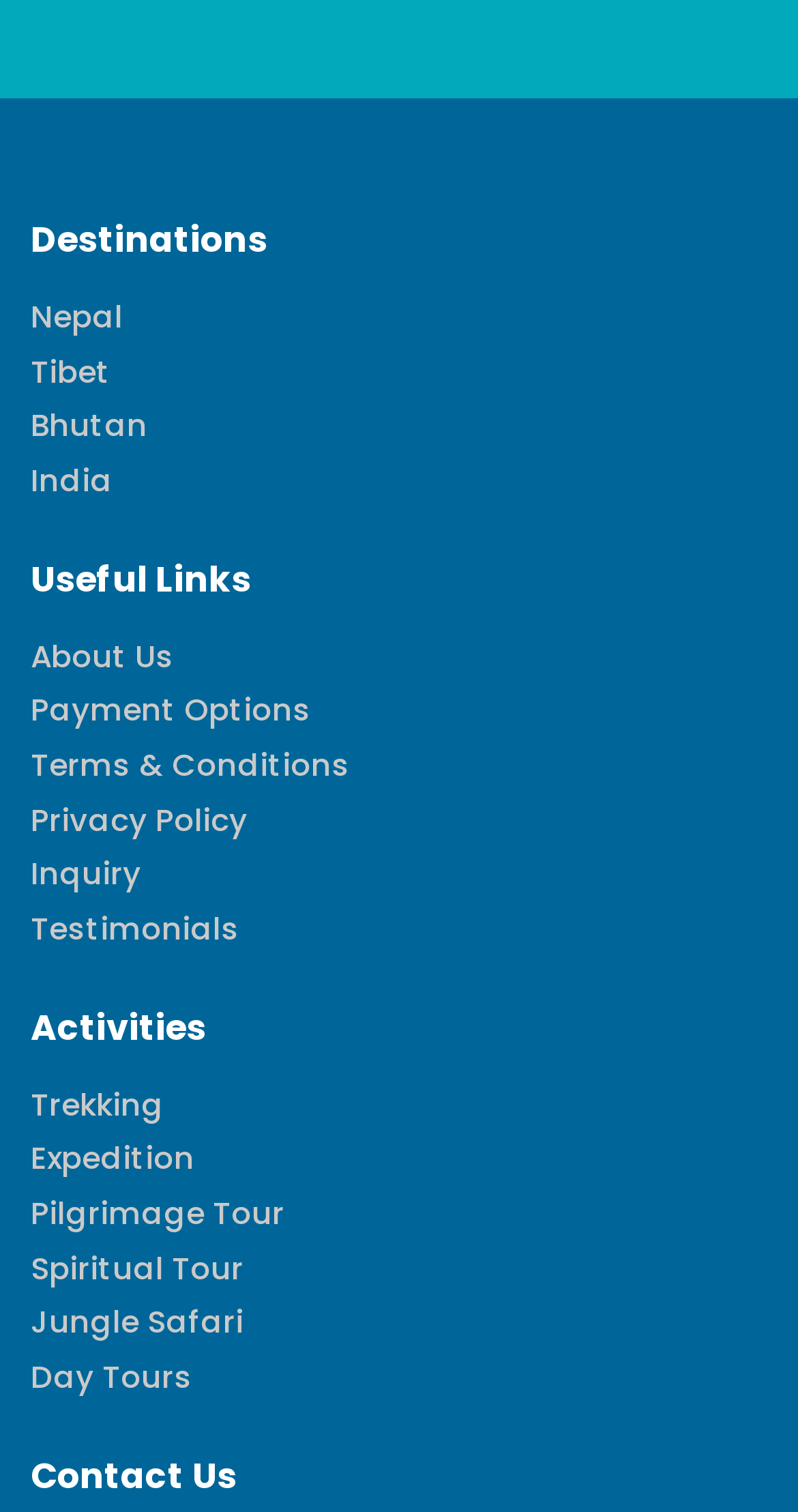What are the destinations listed on the webpage?
From the image, provide a succinct answer in one word or a short phrase.

Nepal, Tibet, Bhutan, India